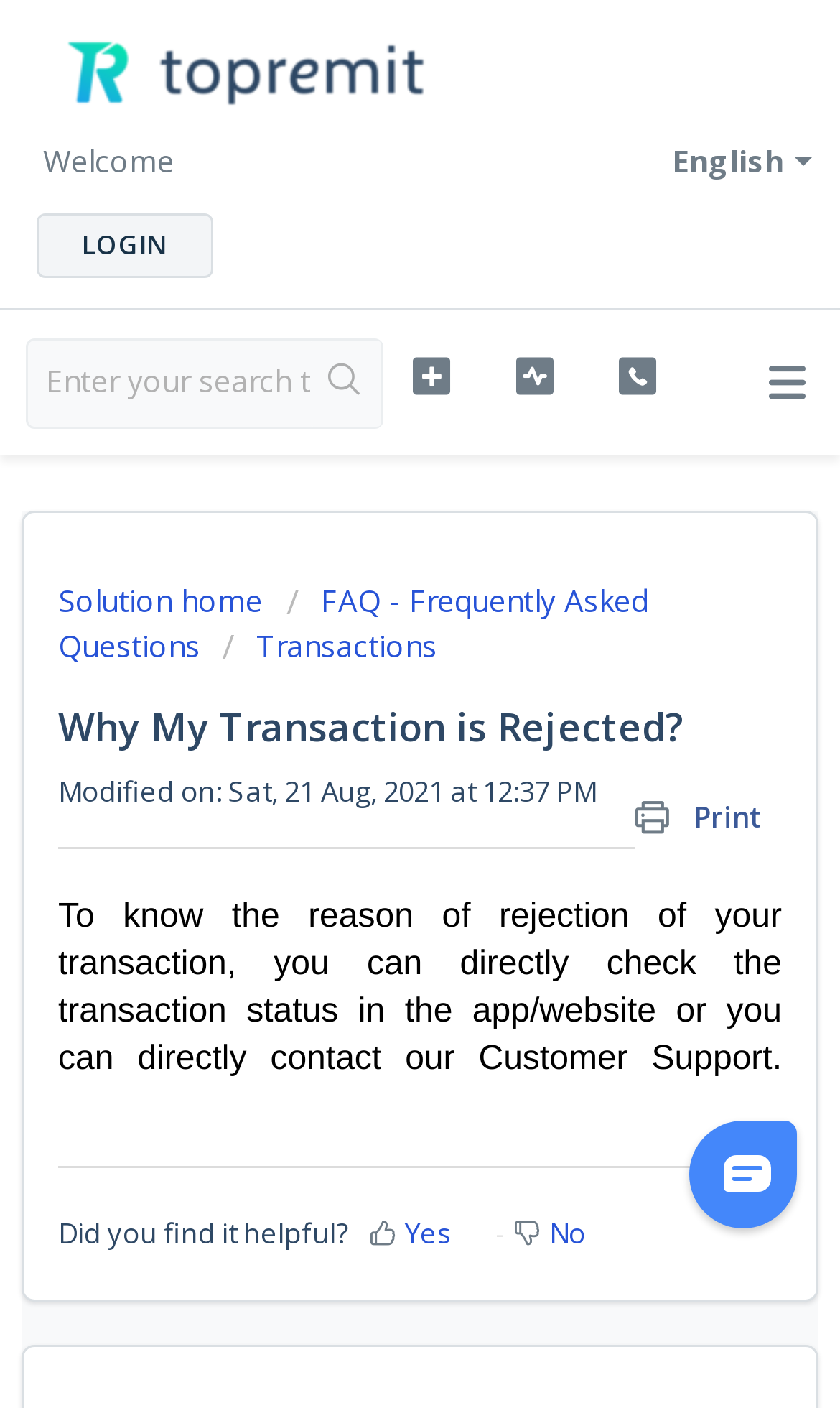Generate a detailed explanation of the webpage's features and information.

This webpage is about understanding why a transaction was rejected. At the top left, there is a logo image with a link to it. Next to the logo, there is a horizontal tab list with an "English" heading. Below the logo, there is a "Welcome" static text and a "LOGIN" link. 

On the right side of the top section, there are several icons, including a search textbox with a "Search" button, and three other icons. Below these icons, there are four links: "Solution home", "FAQ - Frequently Asked Questions", "Transactions", and another link with a similar layout.

The main content of the page starts with a heading "Why My Transaction is Rejected?" which has a print icon on the right side. Below the heading, there is a static text showing the modification date and time of the content. 

A horizontal separator line divides the main content into two sections. The first section contains a static text explaining how to know the reason for transaction rejection. The second section has a "Did you find it helpful?" question with "Yes" and "No" options. 

On the right side of the page, there is a "Download" link and a chat iframe at the bottom.